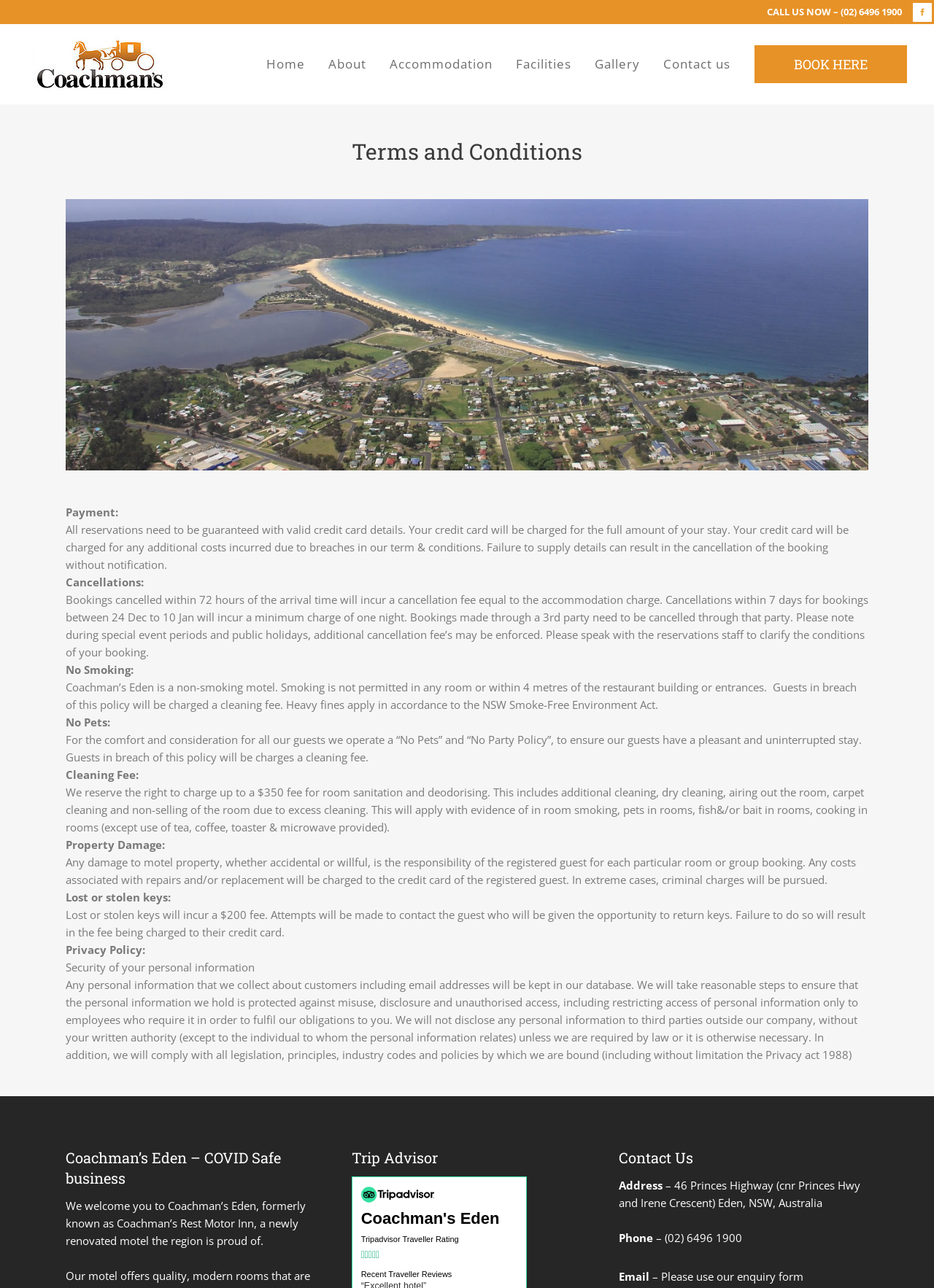Identify the bounding box for the described UI element. Provide the coordinates in (top-left x, top-left y, bottom-right x, bottom-right y) format with values ranging from 0 to 1: Home

[0.273, 0.019, 0.339, 0.081]